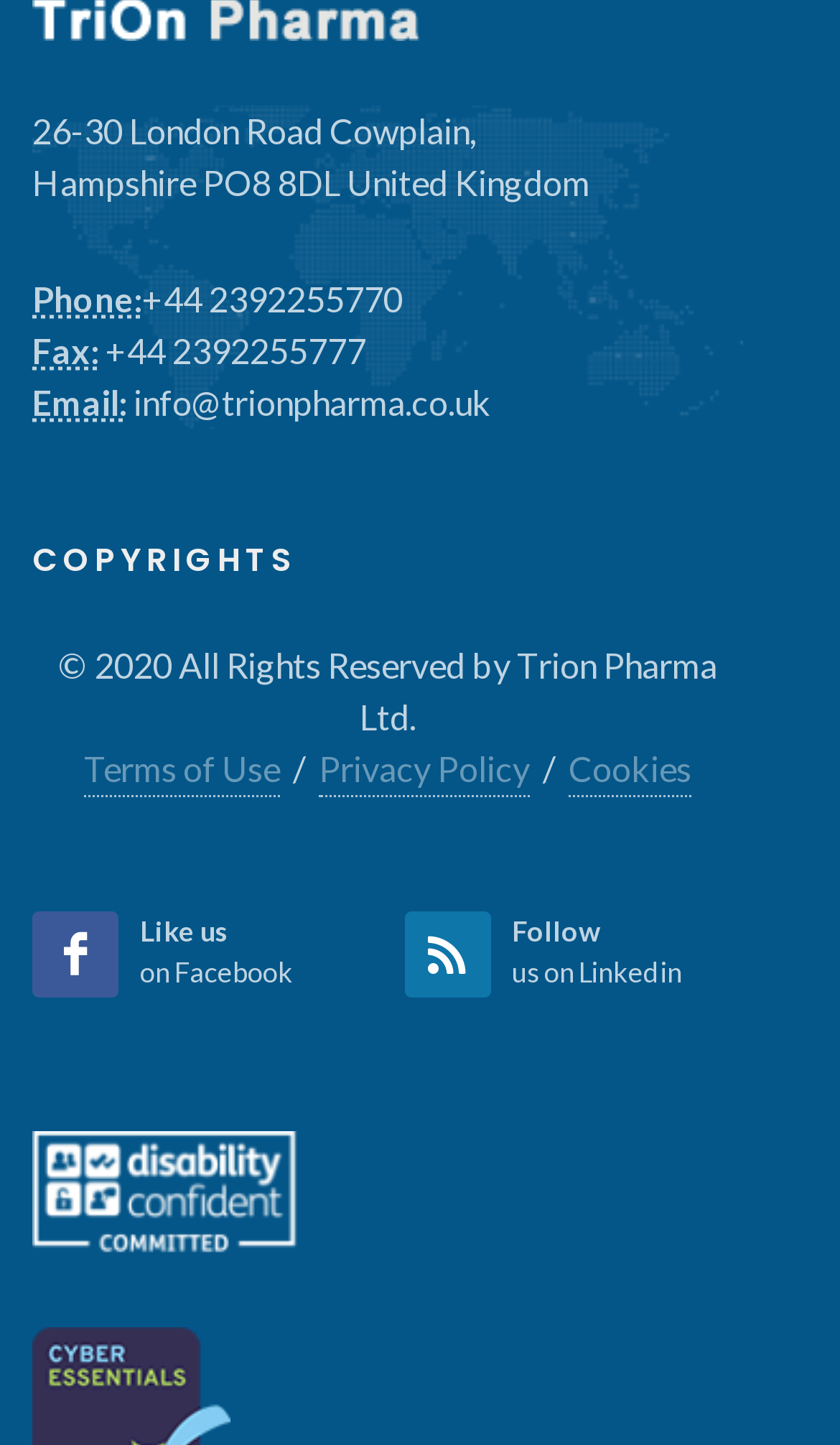Please give a short response to the question using one word or a phrase:
How many social media links are there?

2